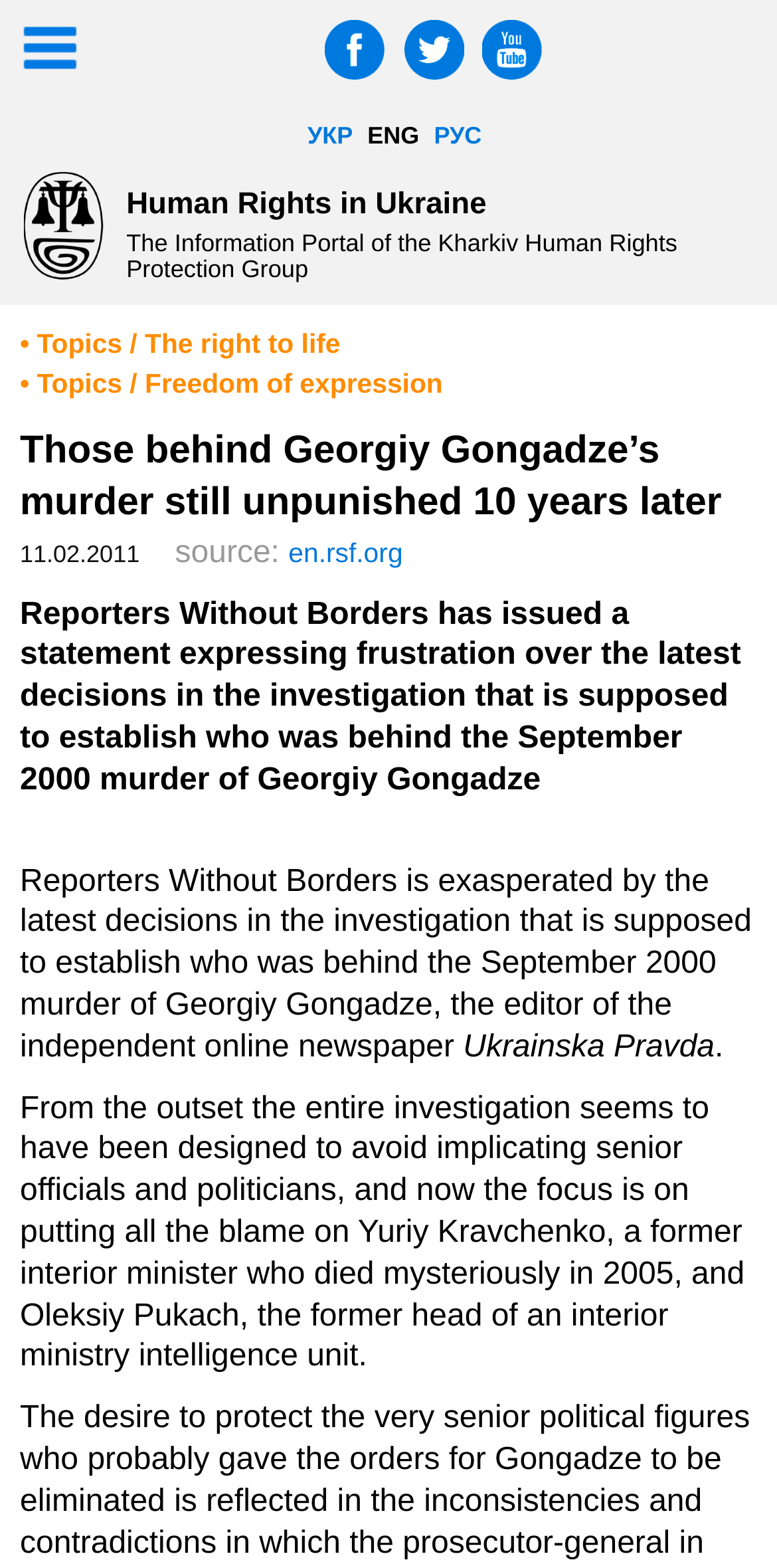Find the bounding box coordinates of the element to click in order to complete the given instruction: "Go to the Kharkiv Human Rights Protection Group website."

[0.0, 0.11, 1.0, 0.194]